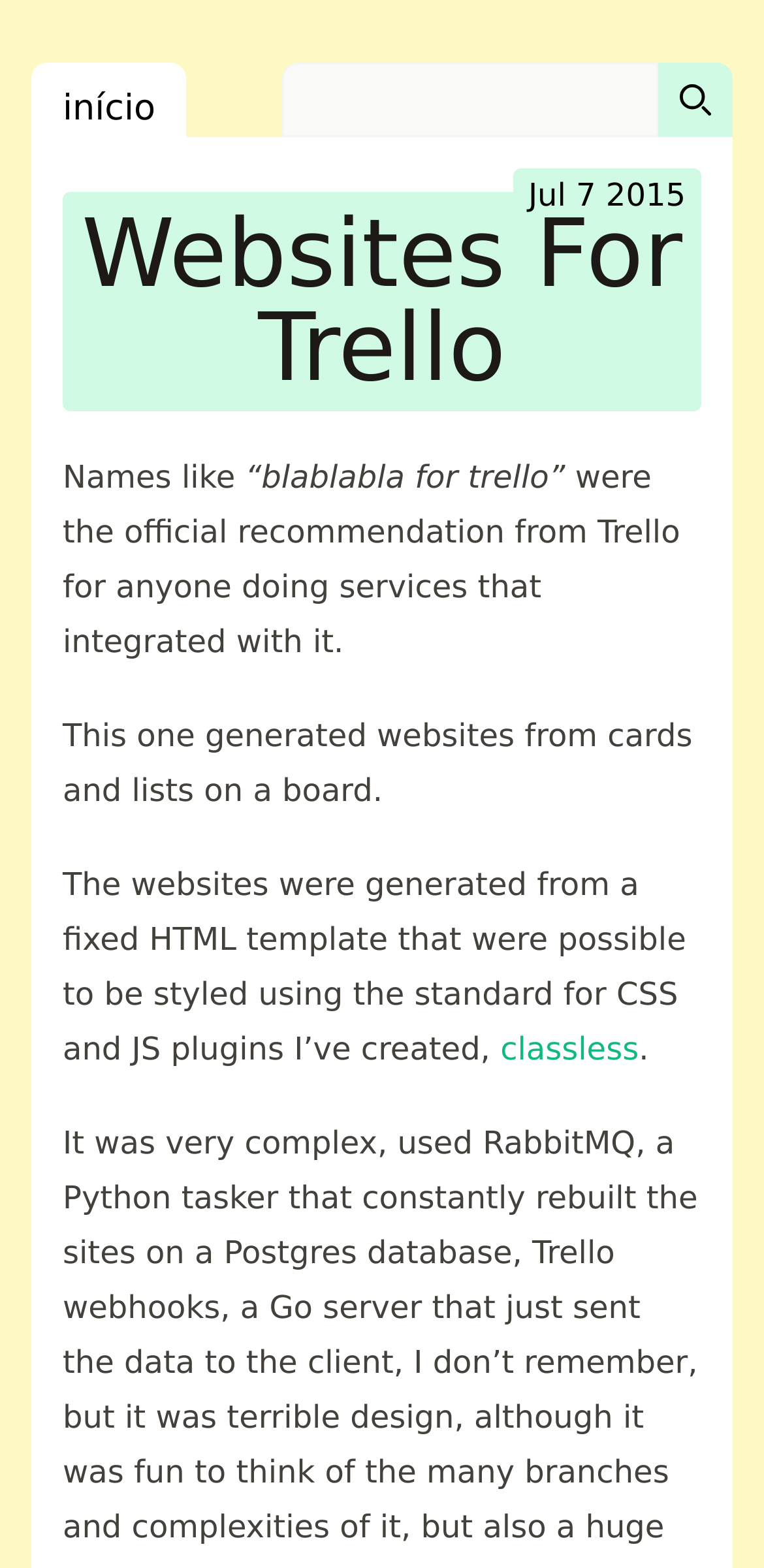Please provide a brief answer to the question using only one word or phrase: 
What is the date mentioned on the webpage?

Jul 7 2015